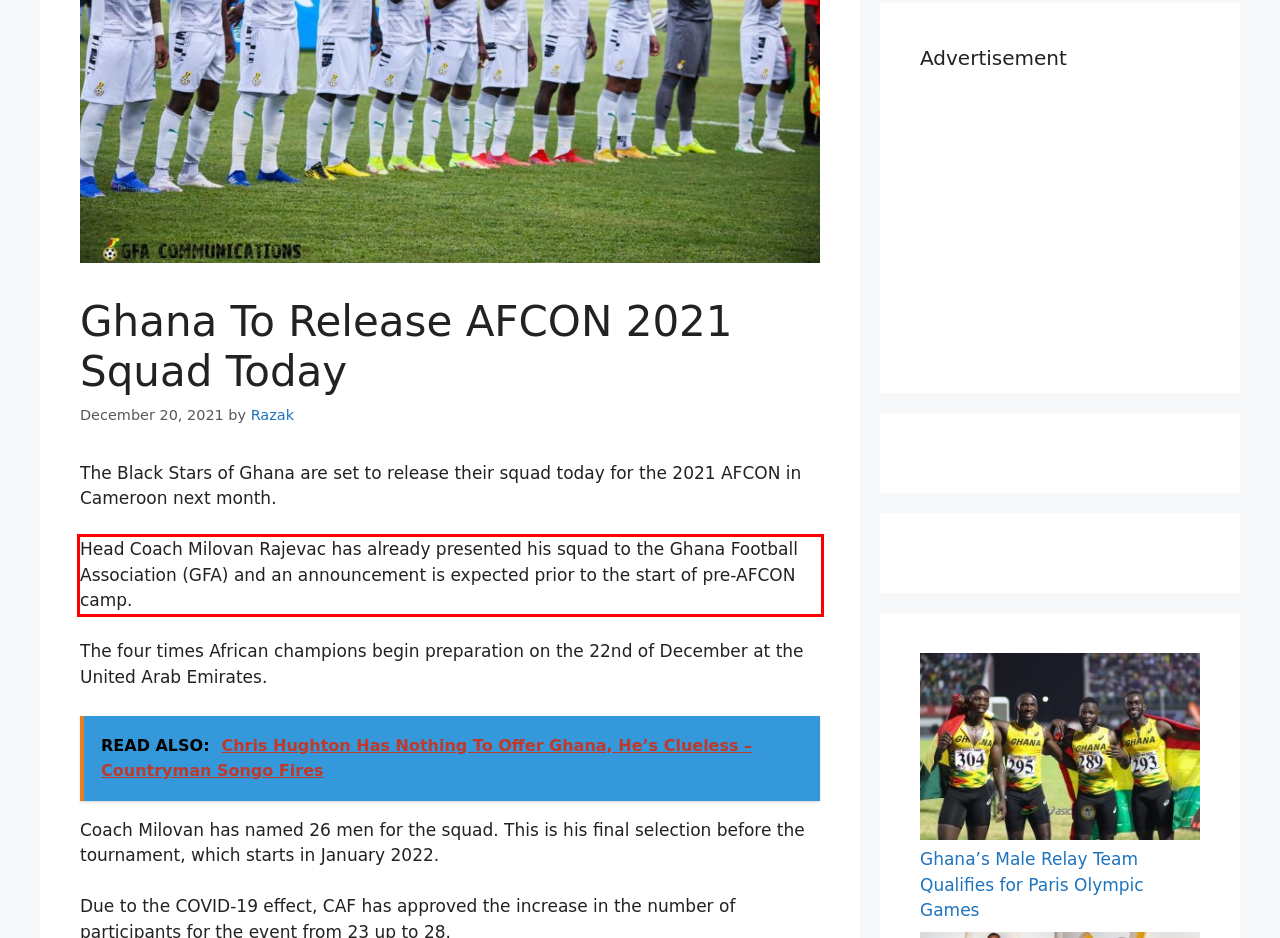Please identify and extract the text content from the UI element encased in a red bounding box on the provided webpage screenshot.

Head Coach Milovan Rajevac has already presented his squad to the Ghana Football Association (GFA) and an announcement is expected prior to the start of pre-AFCON camp.